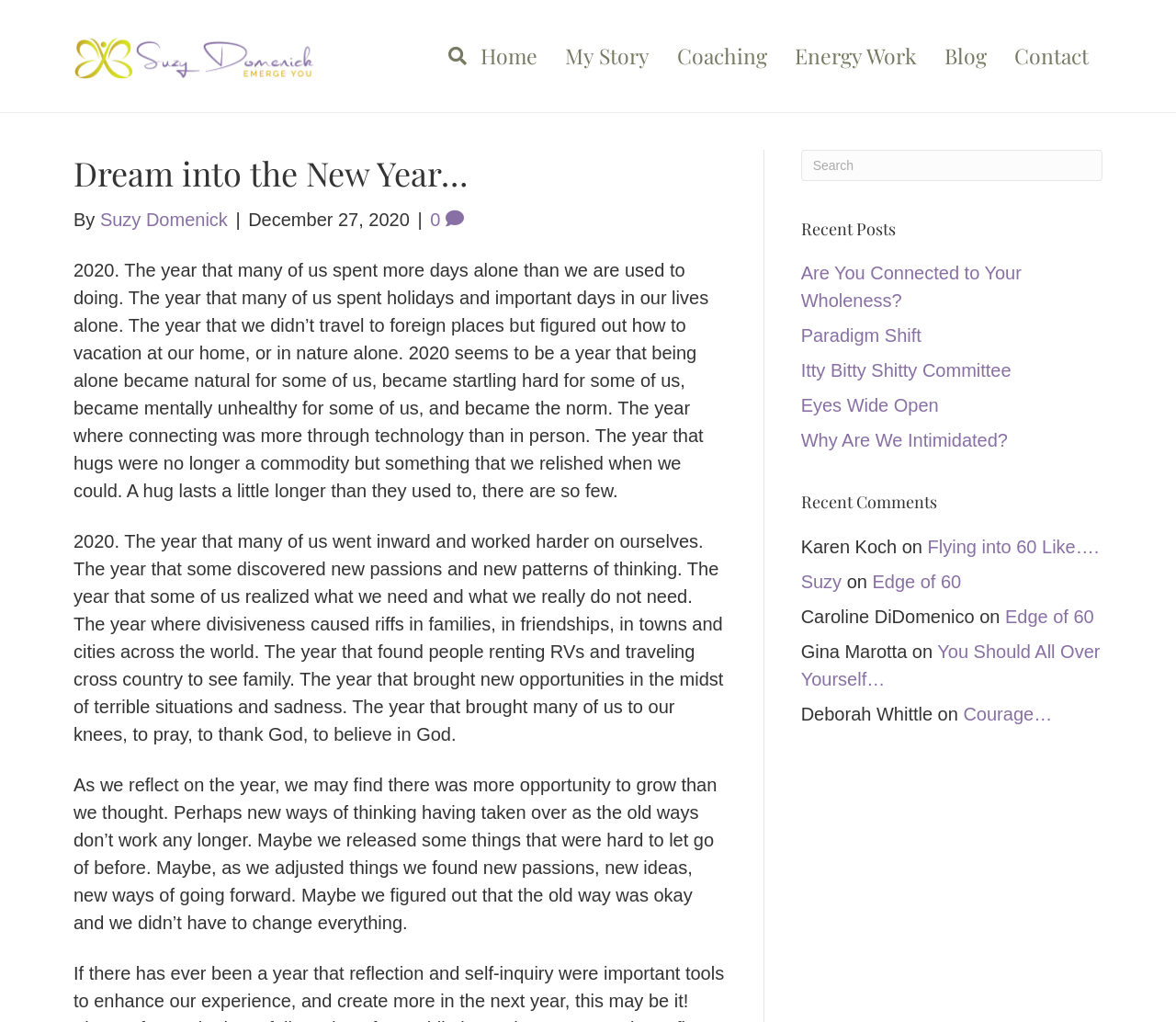What is the category of the blog post 'Are You Connected to Your Wholeness?'?
Please provide a comprehensive answer based on the contents of the image.

The blog post 'Are You Connected to Your Wholeness?' is listed under the 'Recent Posts' section, which is a category of blog posts on the webpage.